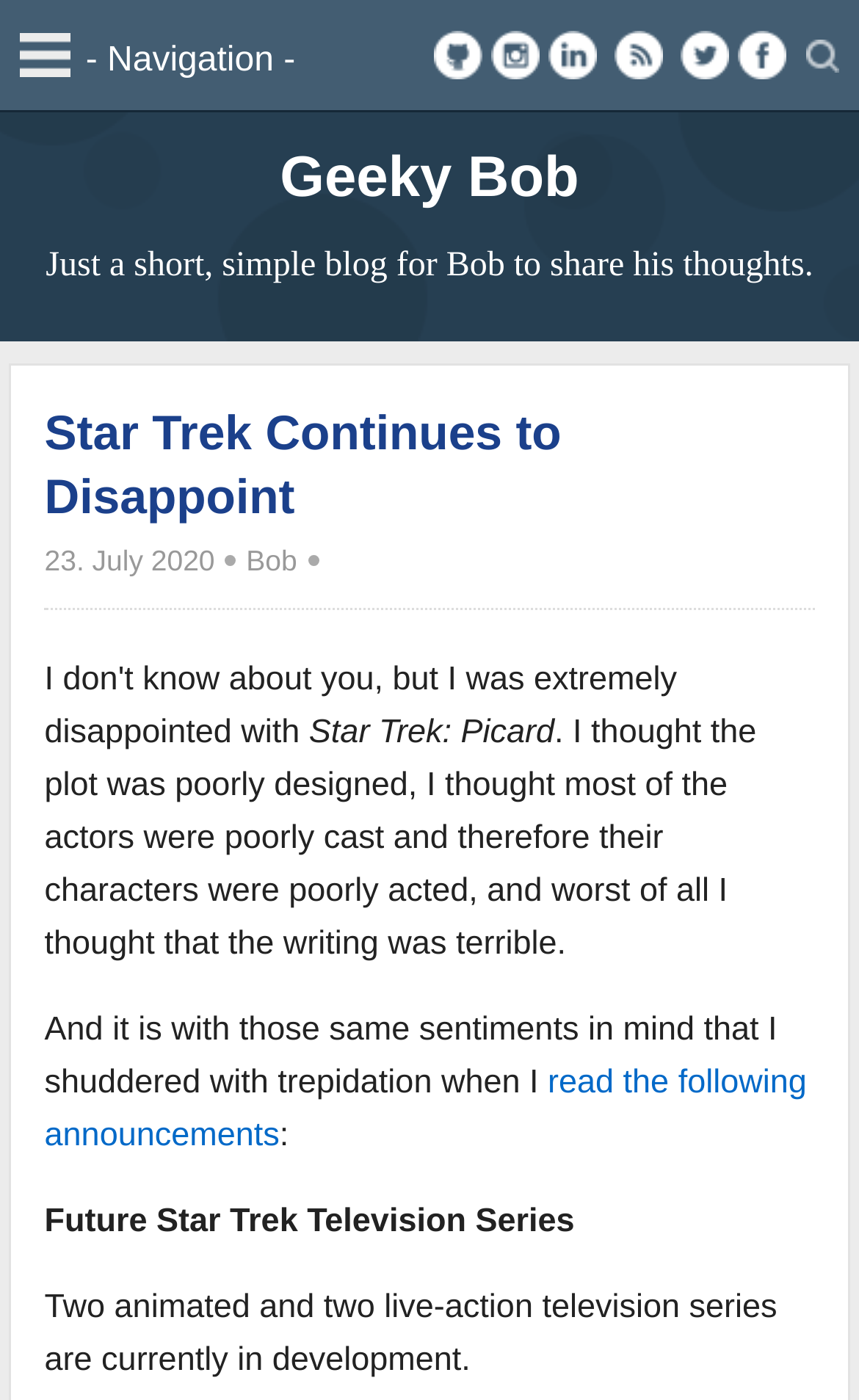Answer succinctly with a single word or phrase:
What is the topic of the first post?

Star Trek Continues to Disappoint